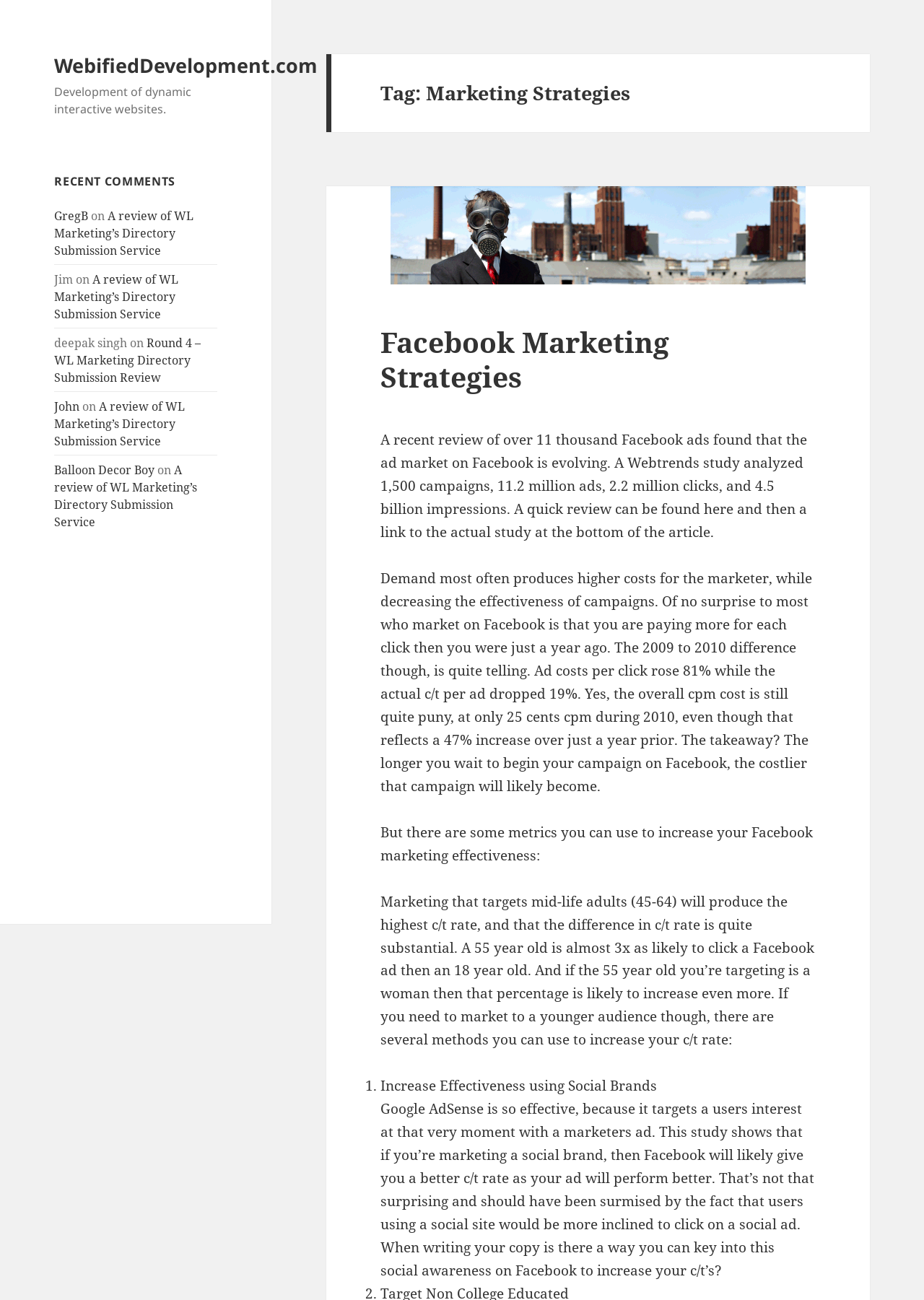What is the age group that produces the highest c/t rate?
Using the visual information from the image, give a one-word or short-phrase answer.

45-64